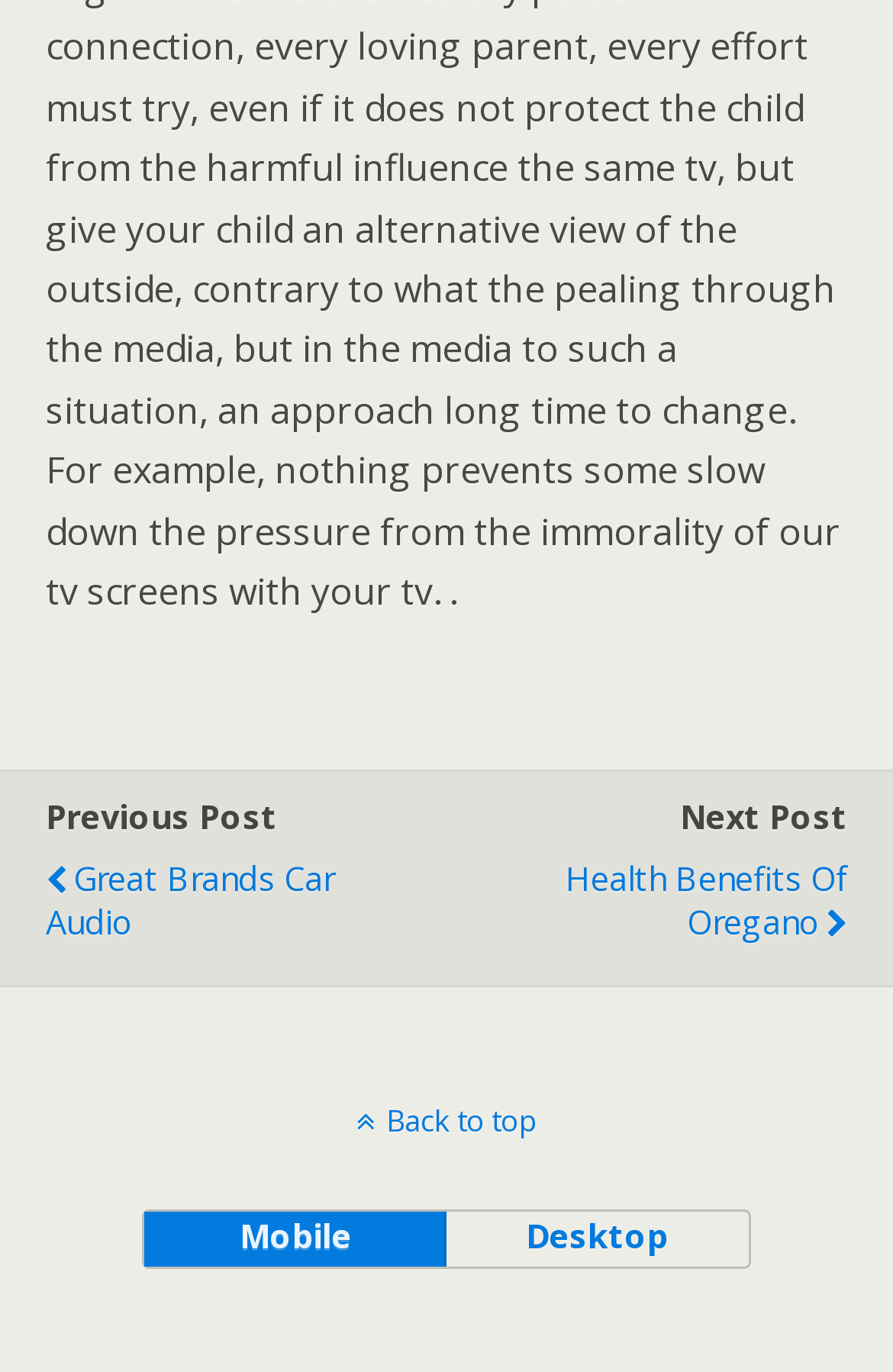Based on the element description: "desktop", identify the bounding box coordinates for this UI element. The coordinates must be four float numbers between 0 and 1, listed as [left, top, right, bottom].

[0.497, 0.884, 0.837, 0.924]